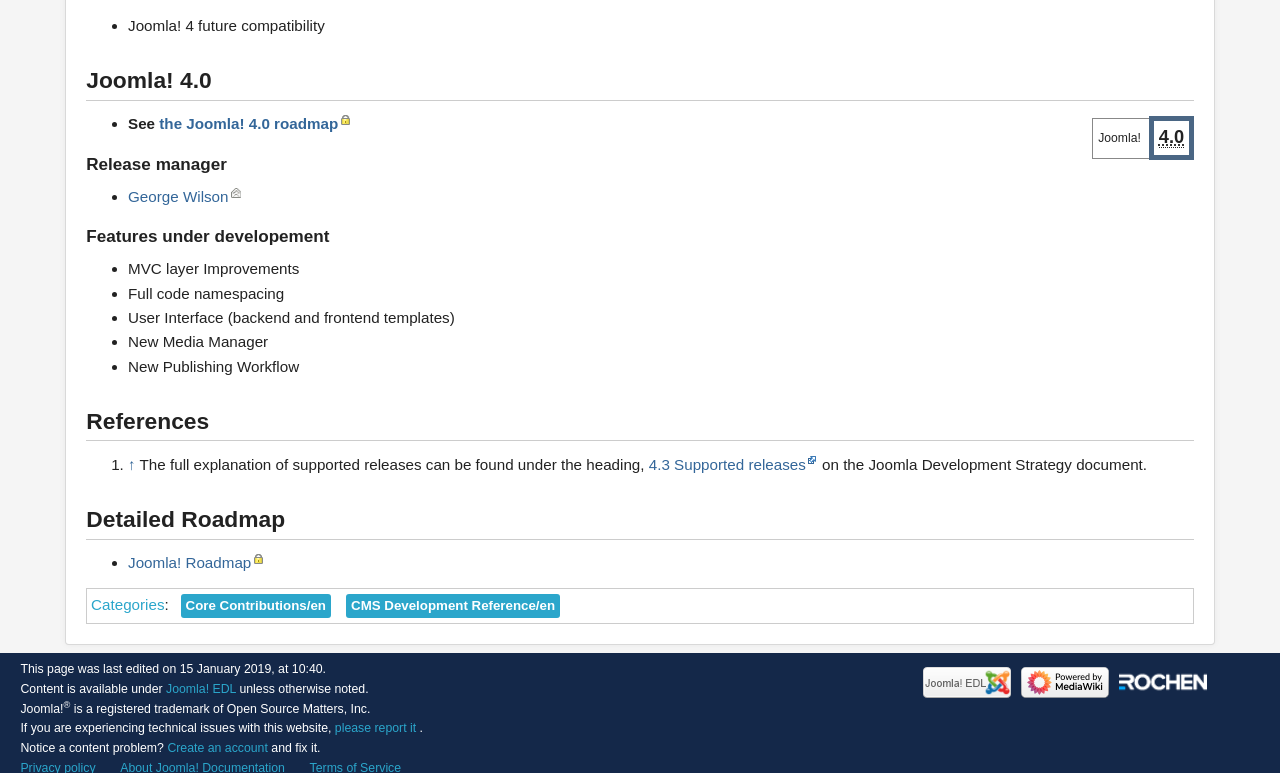What is the name of the document that explains the full explanation of supported releases?
With the help of the image, please provide a detailed response to the question.

The answer can be found in the text 'The full explanation of supported releases can be found under the heading, on the Joomla Development Strategy document.' which is located under the heading 'References'.